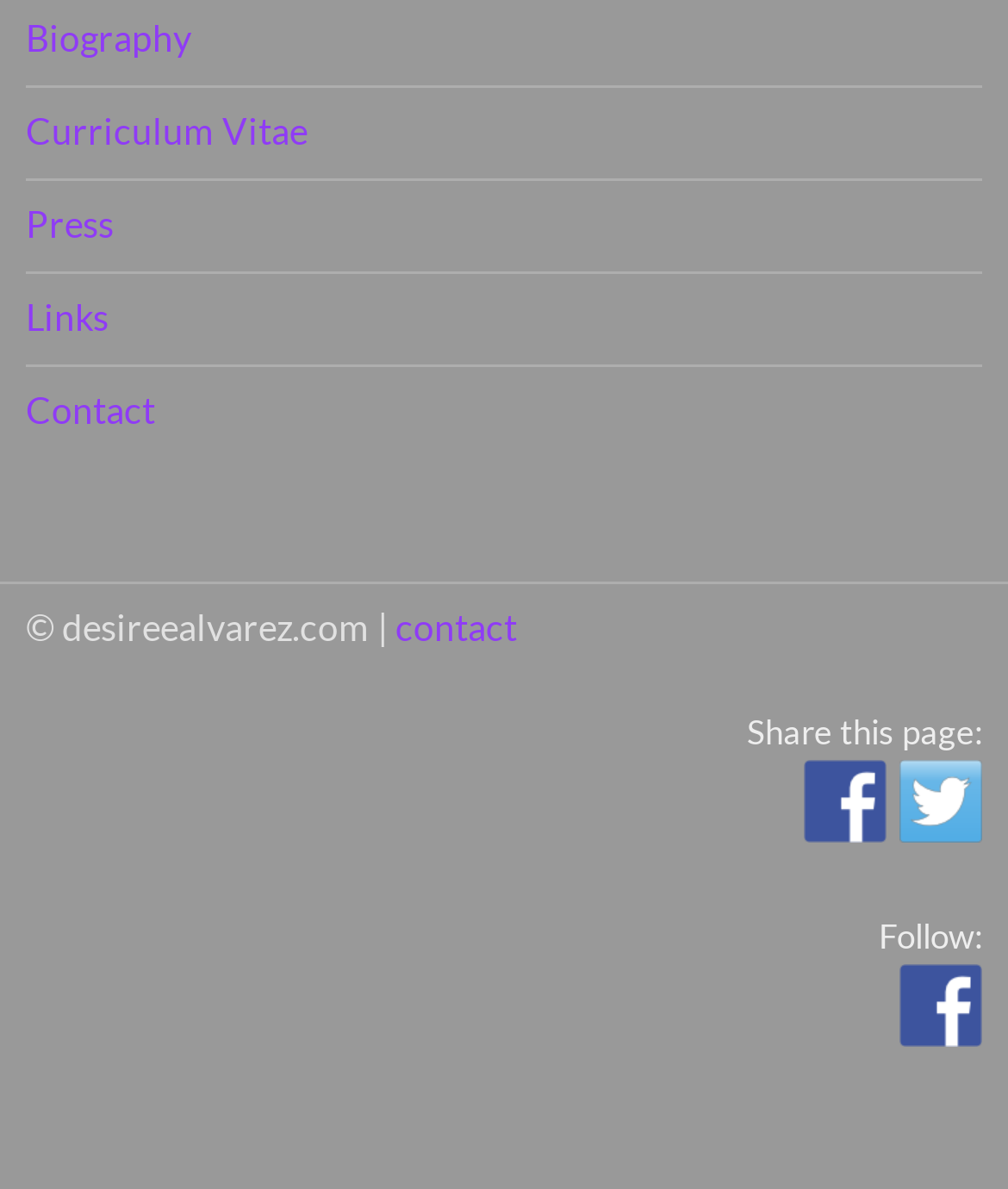Please specify the bounding box coordinates of the area that should be clicked to accomplish the following instruction: "Follow on Twitter". The coordinates should consist of four float numbers between 0 and 1, i.e., [left, top, right, bottom].

[0.892, 0.639, 0.974, 0.709]